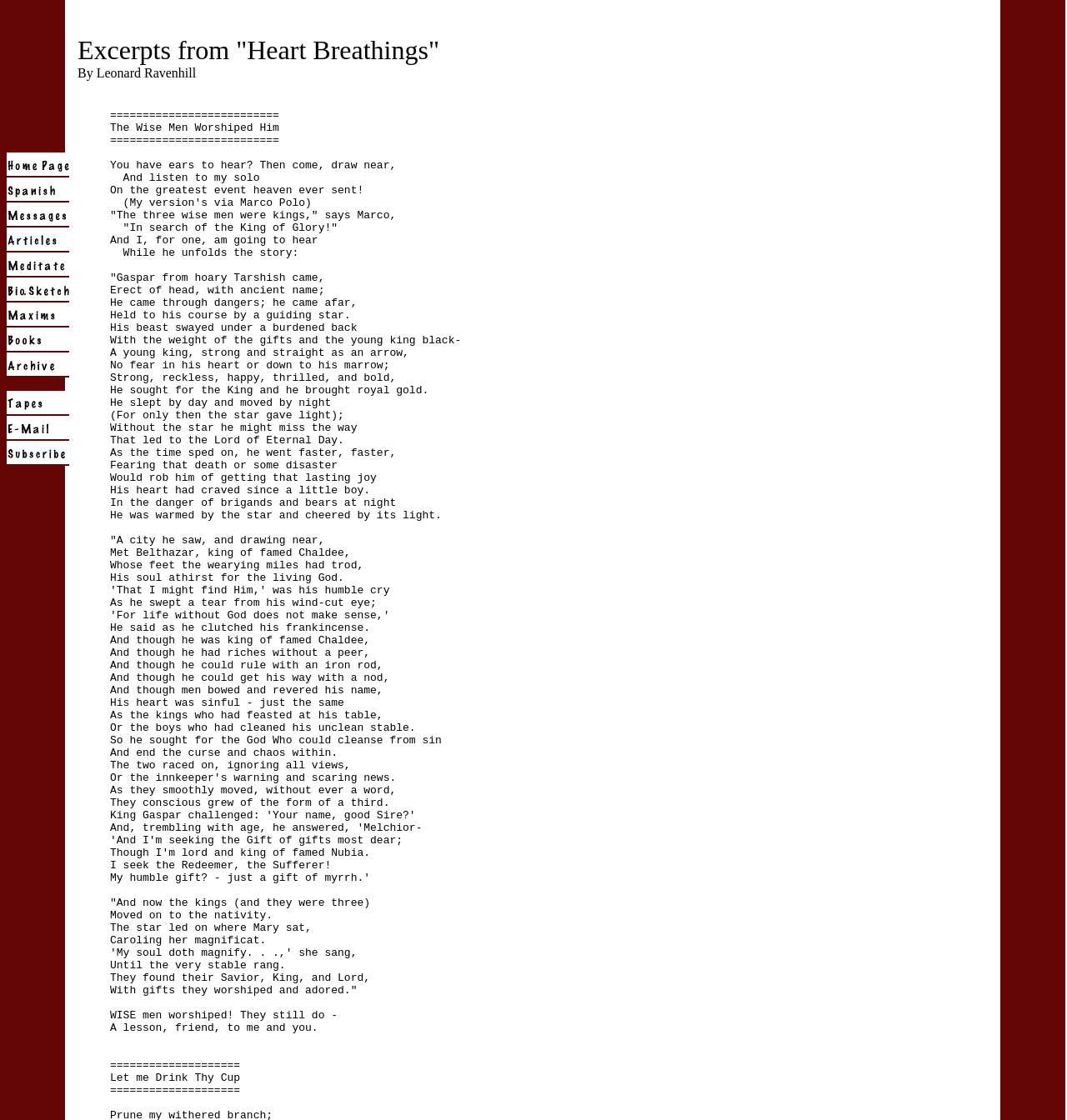What is the first navigation link?
From the image, respond using a single word or phrase.

Home